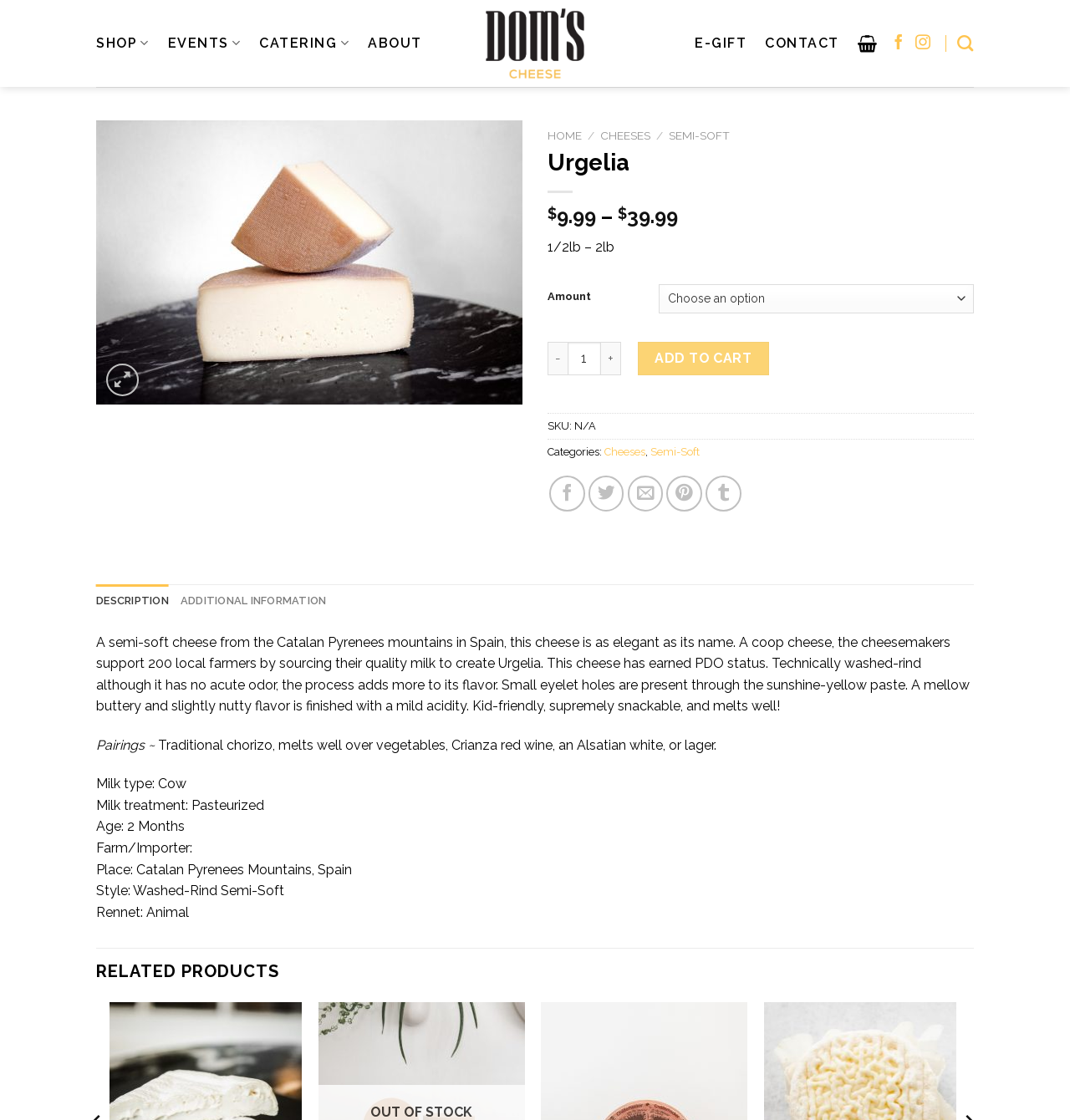Pinpoint the bounding box coordinates of the element you need to click to execute the following instruction: "Add Urgelia to cart". The bounding box should be represented by four float numbers between 0 and 1, in the format [left, top, right, bottom].

[0.596, 0.305, 0.718, 0.335]